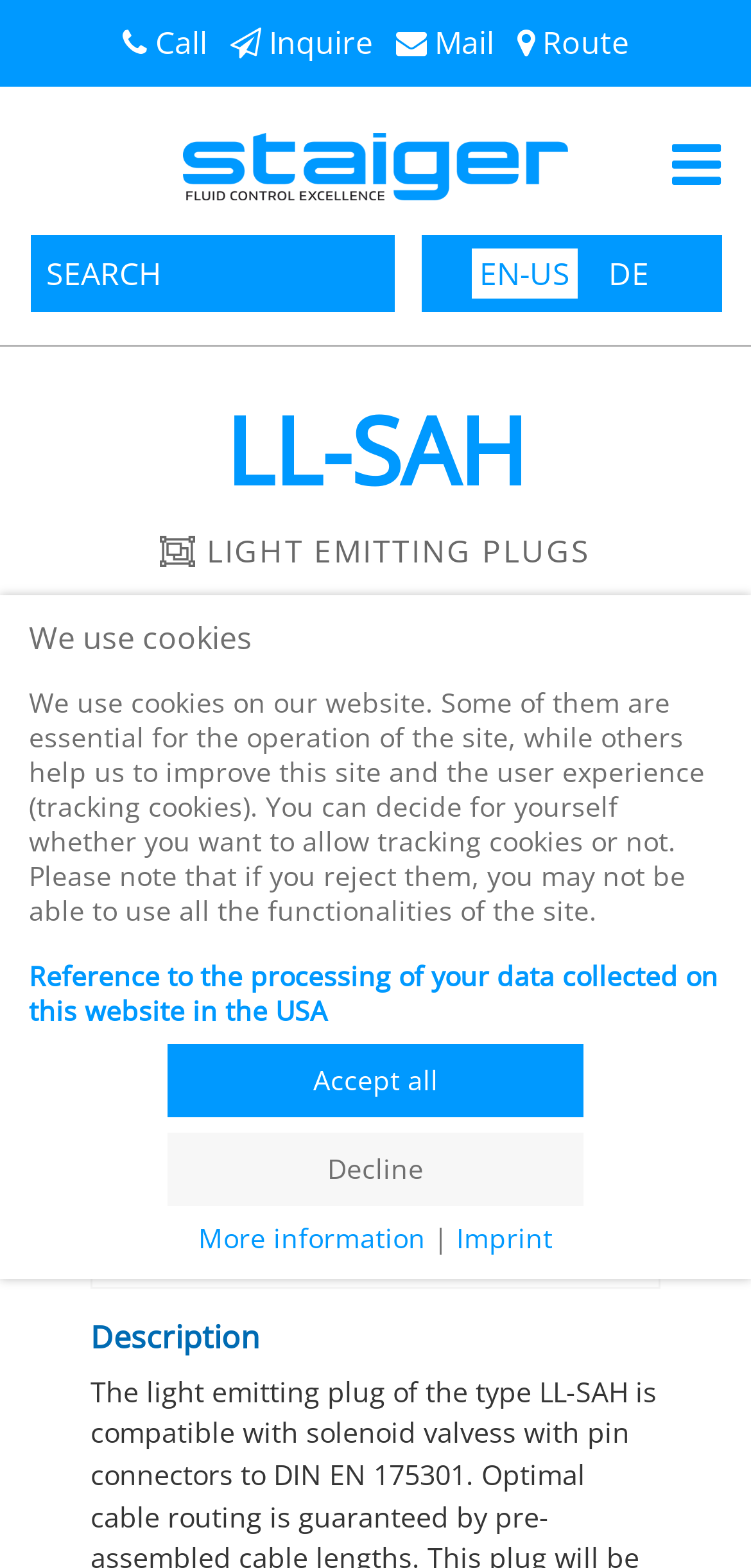Show the bounding box coordinates of the element that should be clicked to complete the task: "Load image into gallery viewer".

None